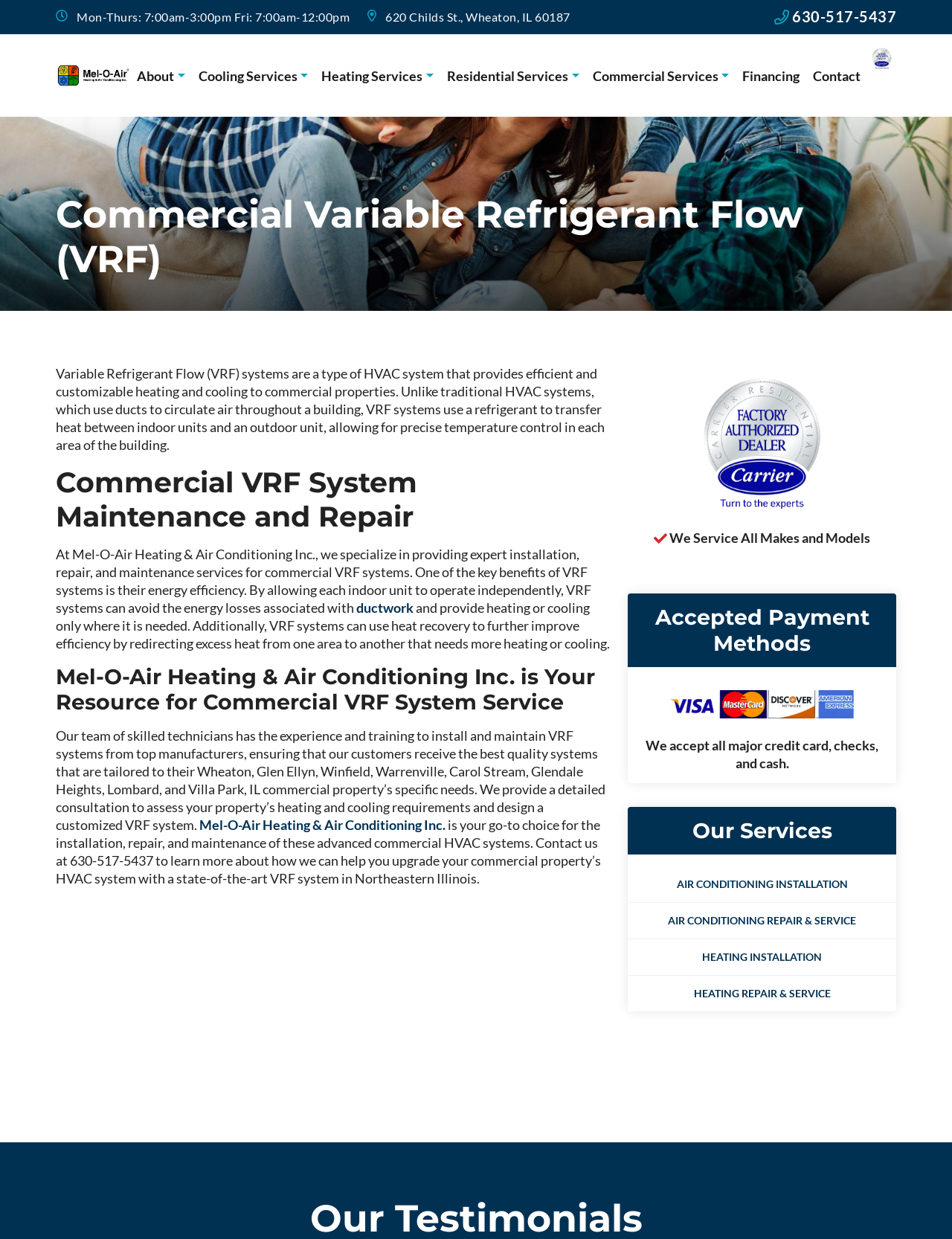What is the phone number of Mel-O-Air Heating & Air Conditioning Inc.?
Could you give a comprehensive explanation in response to this question?

I found the phone number by looking at the link element with the text '630-517-5437' which is located at the top right corner of the webpage, below the navigation menu.